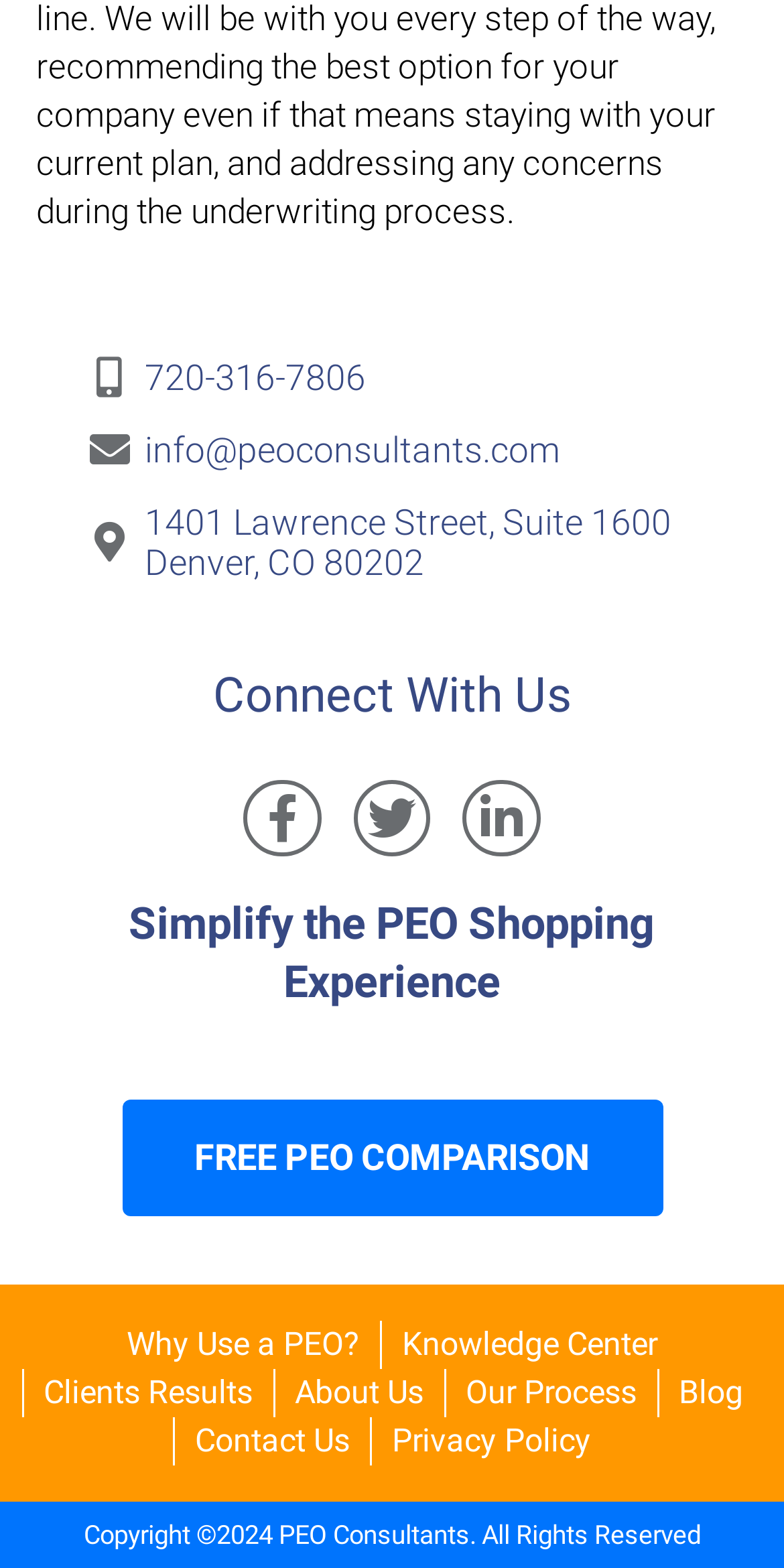What is the address of PEO Consultants?
Ensure your answer is thorough and detailed.

I found the address by looking at the link that contains the street address, city, and state. It is located above the 'Connect With Us' heading.